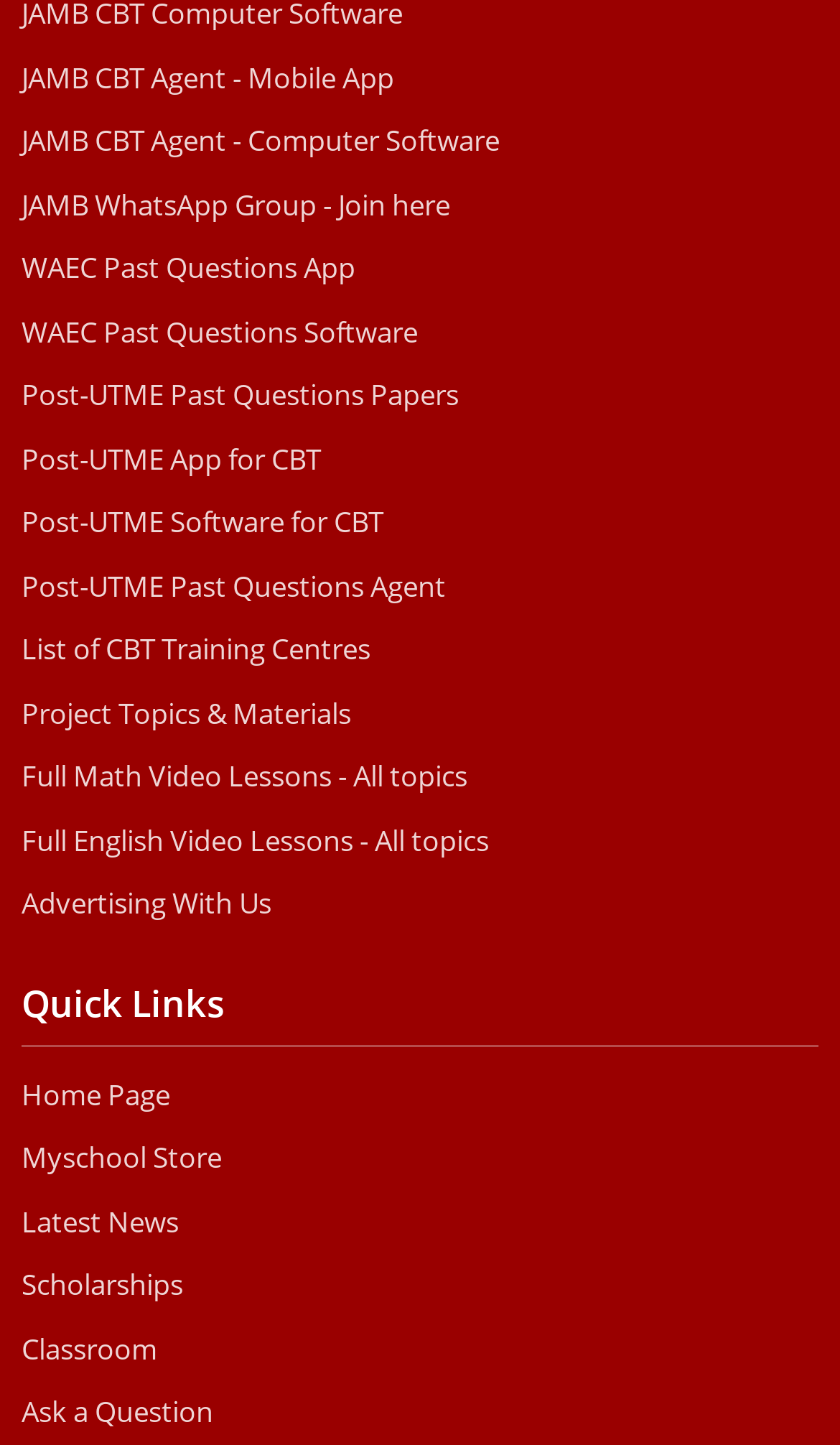Please give a one-word or short phrase response to the following question: 
What is the category of the 'Post-UTME Past Questions Papers' link?

Post-UTME